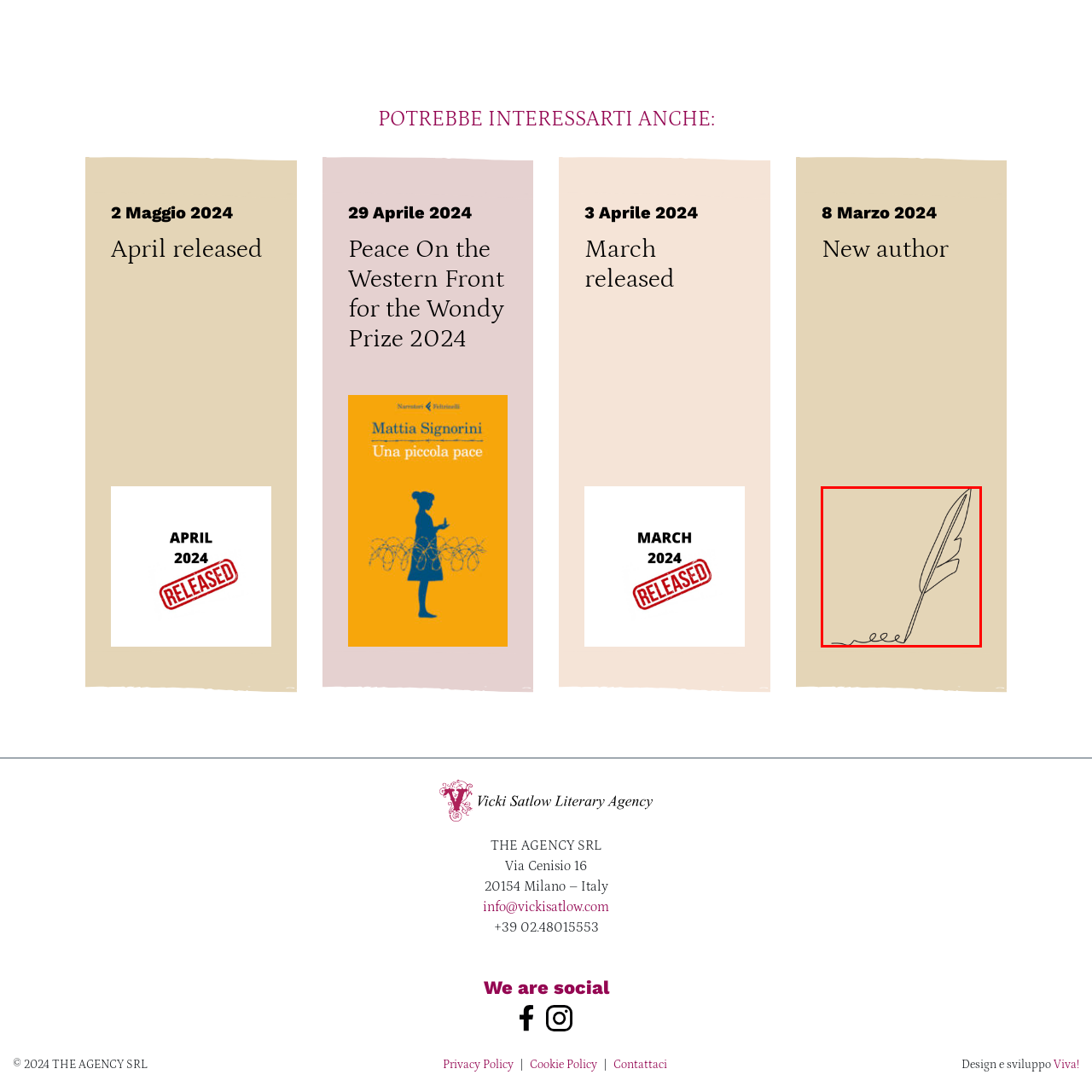Check the image marked by the red frame and reply to the question using one word or phrase:
What is the feather quill poised to do?

write